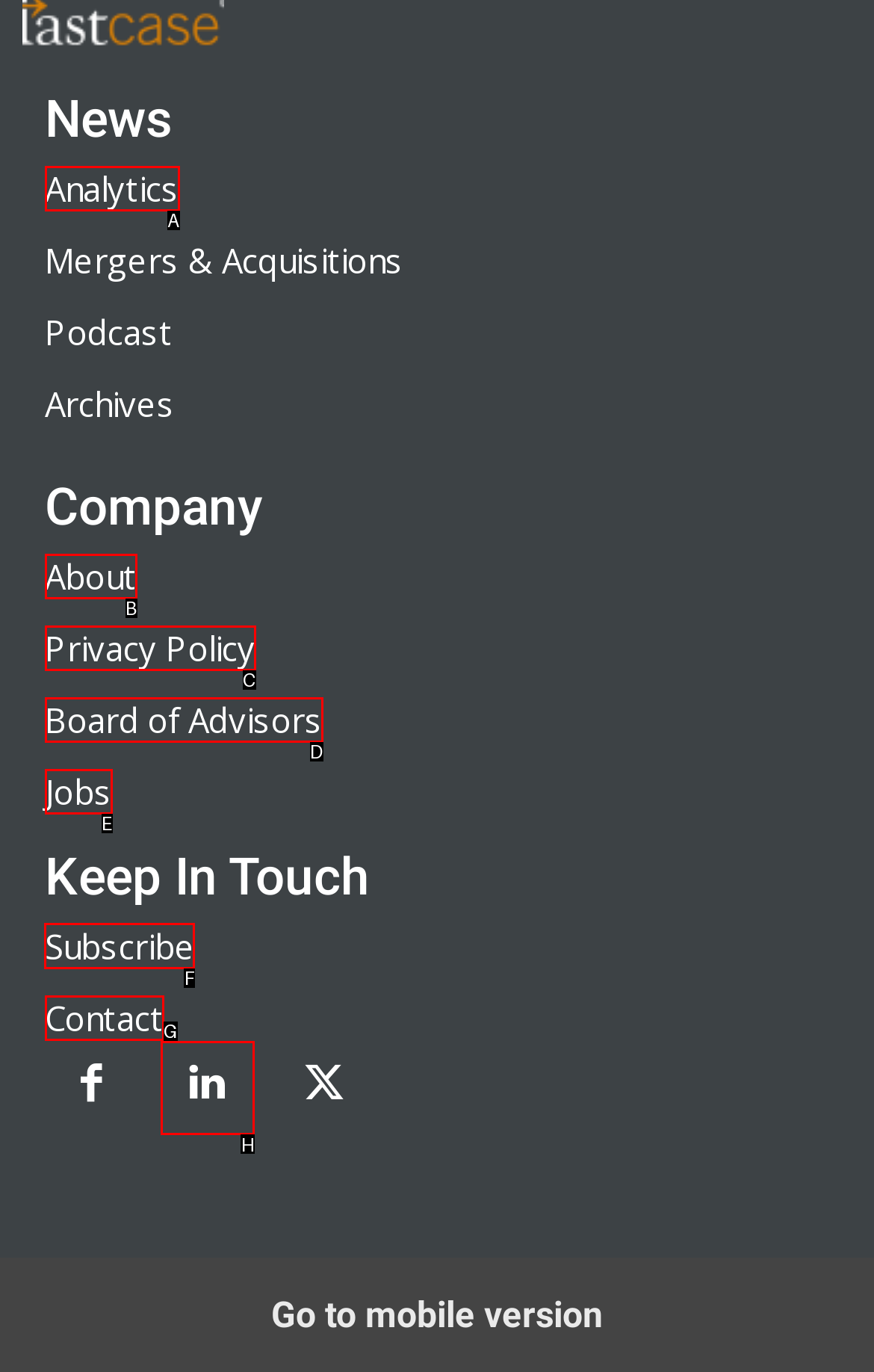Select the correct option from the given choices to perform this task: Subscribe to the newsletter. Provide the letter of that option.

F